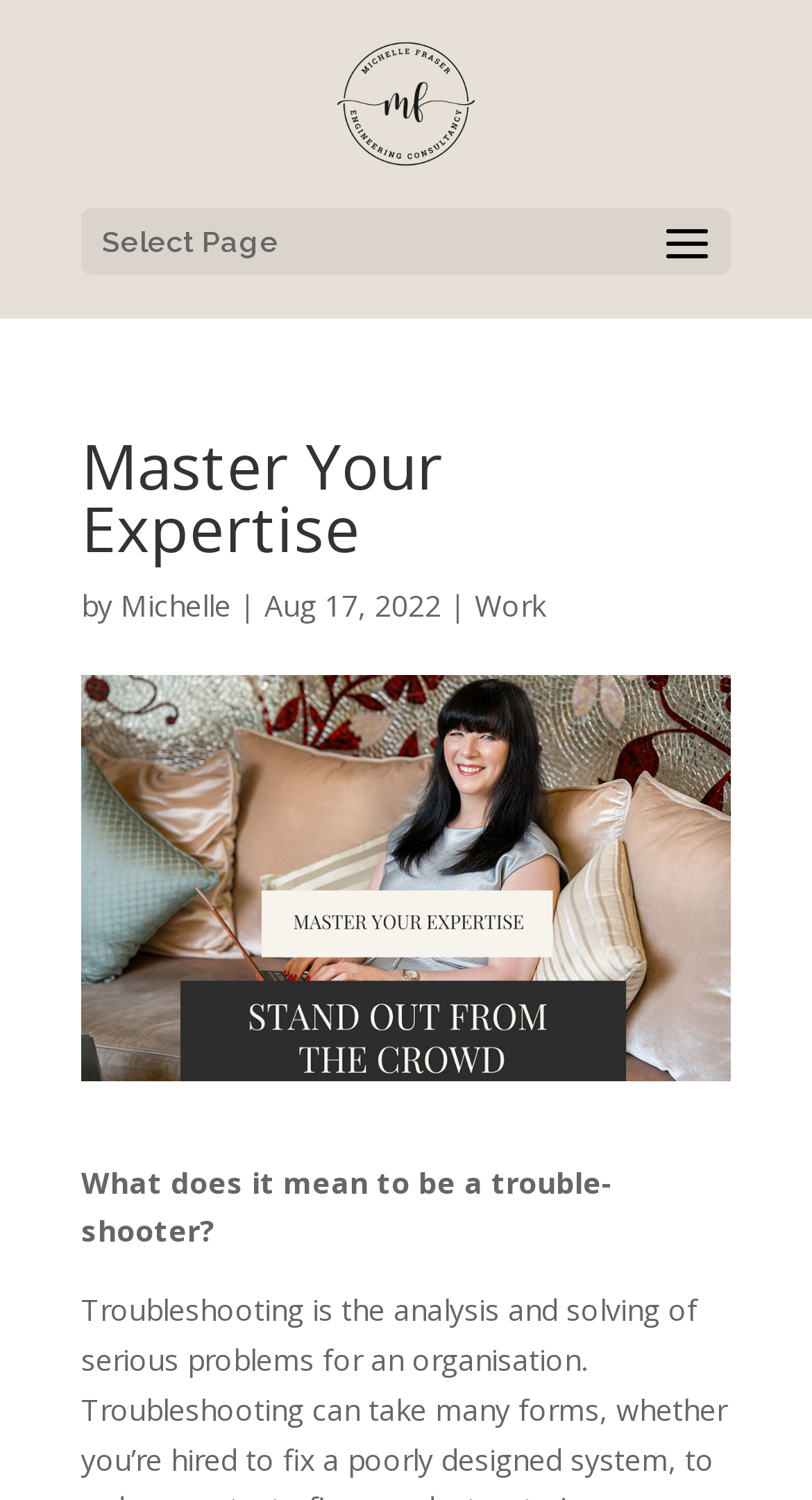Use a single word or phrase to answer this question: 
Is there a navigation menu on the webpage?

Yes